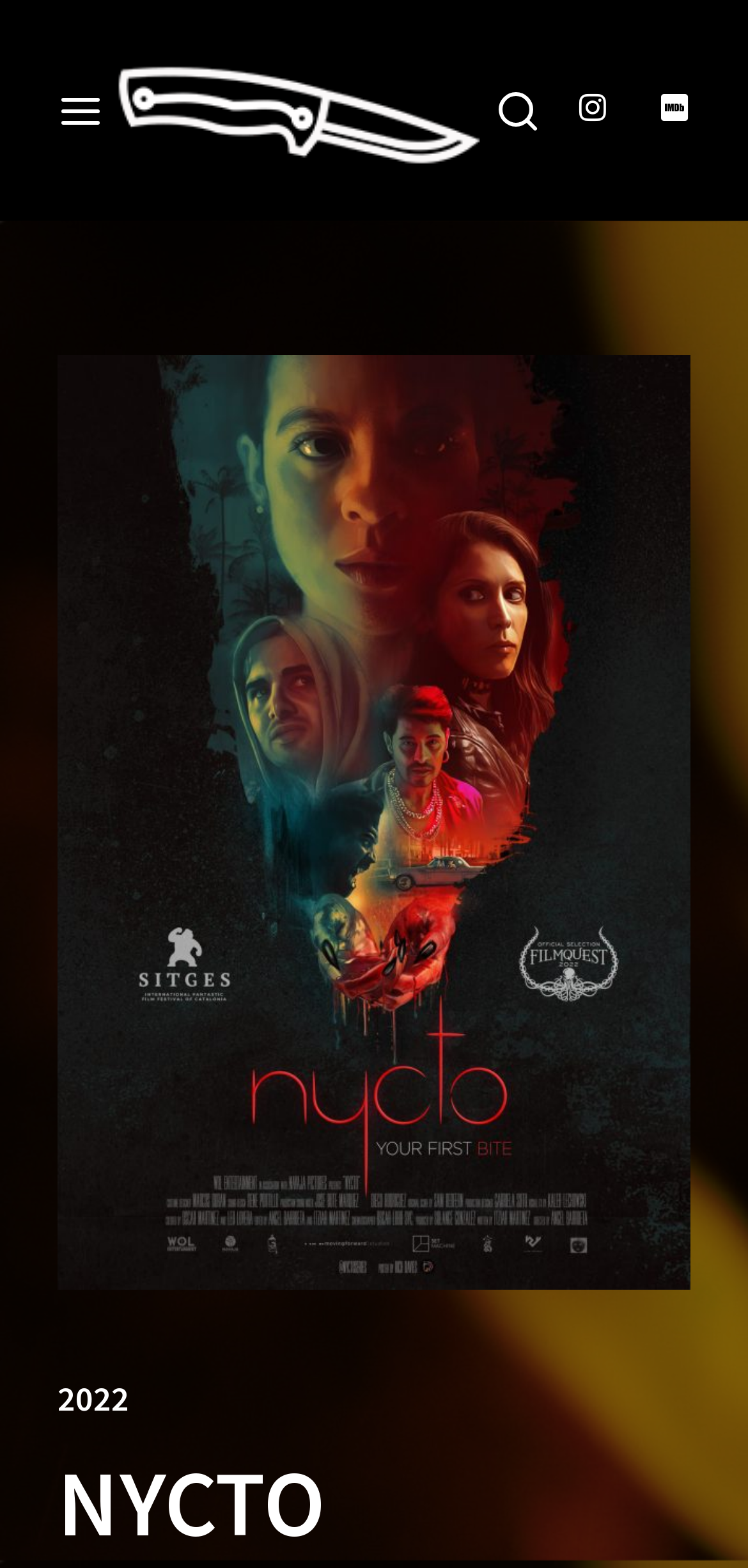Generate a thorough explanation of the webpage's elements.

The webpage is titled "NYCTO – NAVAJA PICTURES" and features a prominent image of "NYCTO" at the top, spanning almost the entire width of the page. Below this image, there is a heading that reads "2022" and another heading that reads "NYCTO" at the very bottom of the page.

At the top-right corner, there are three icons: a Facebook icon, a Twitter icon, and a search icon. The search icon is accompanied by a search bar where users can type to search for content. Below the search bar, there is a text that provides instructions on how to use the search function.

On the top navigation bar, there are two tabs: "Login" and "Register". The "Login" tab is selected by default, and it displays a login form with fields for username or email address, password, and a "SIGN IN" button. There is also an option to remember the login credentials and a link to recover lost passwords.

At the very top of the page, there are two small images on either side of the navigation bar. These images are likely logos or branding elements.